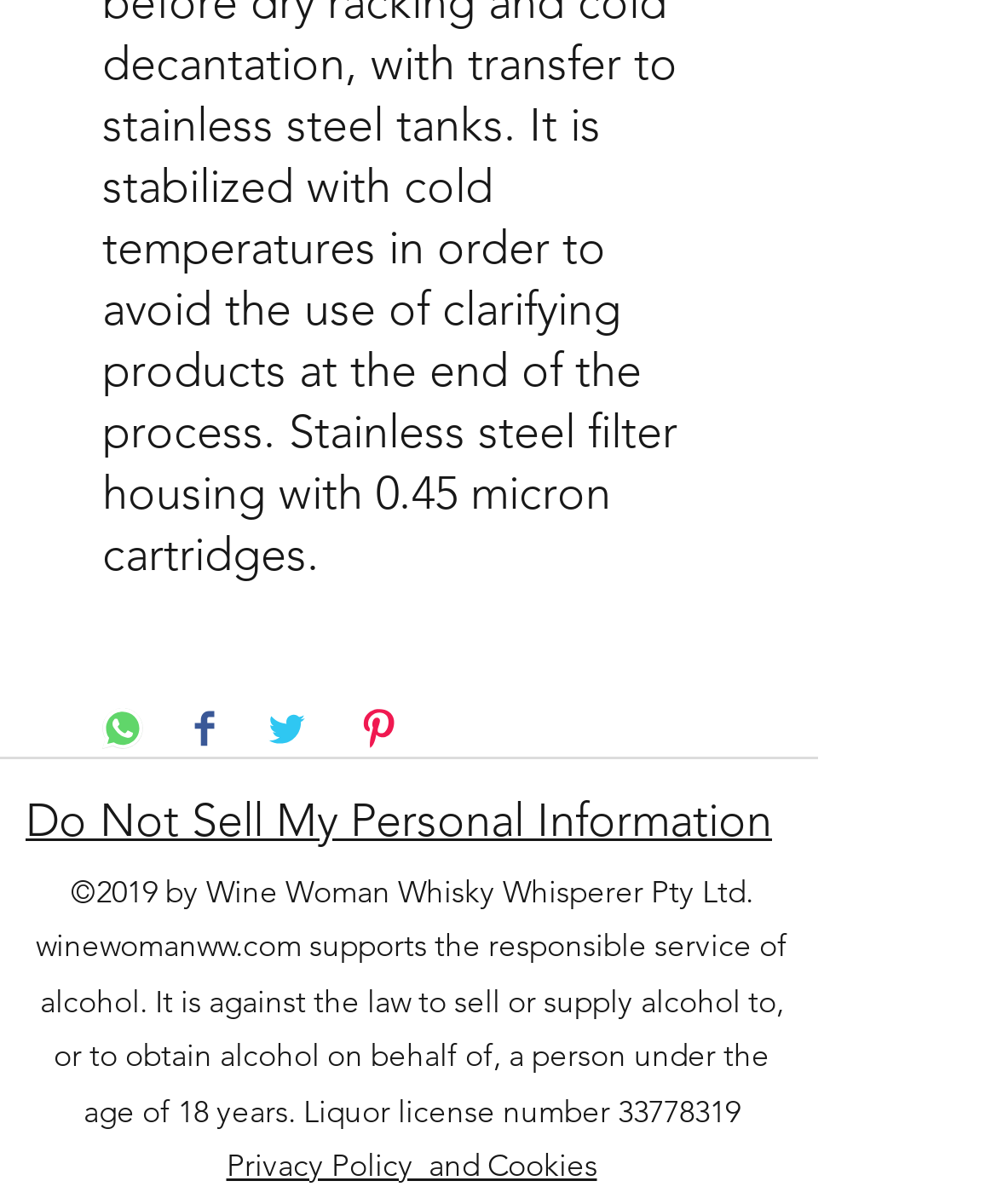Please provide a short answer using a single word or phrase for the question:
What is the age restriction for alcohol sales mentioned on the webpage?

18 years